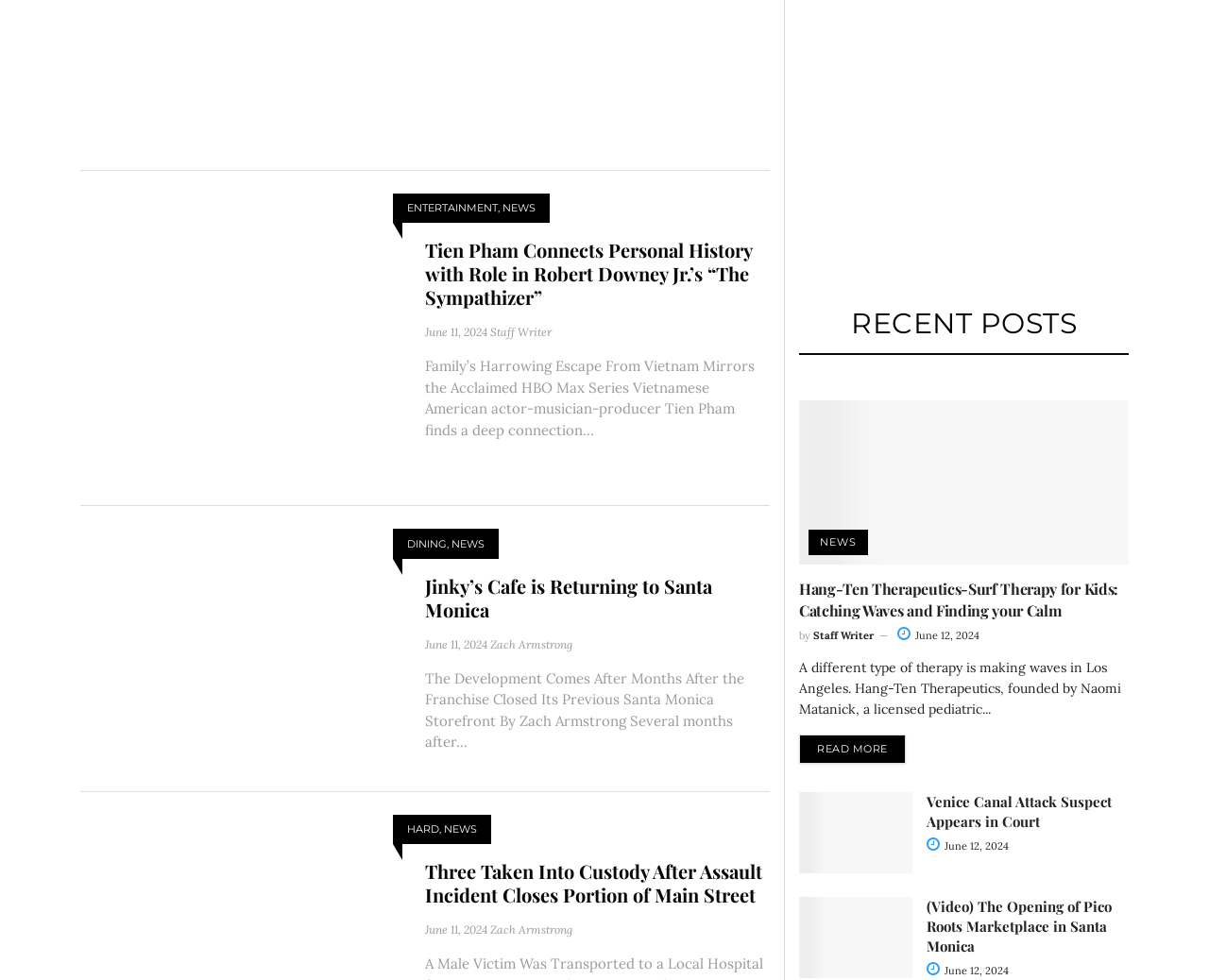Please locate the bounding box coordinates of the element that needs to be clicked to achieve the following instruction: "View the news about Jinky's Cafe returning to Santa Monica". The coordinates should be four float numbers between 0 and 1, i.e., [left, top, right, bottom].

[0.352, 0.586, 0.637, 0.634]